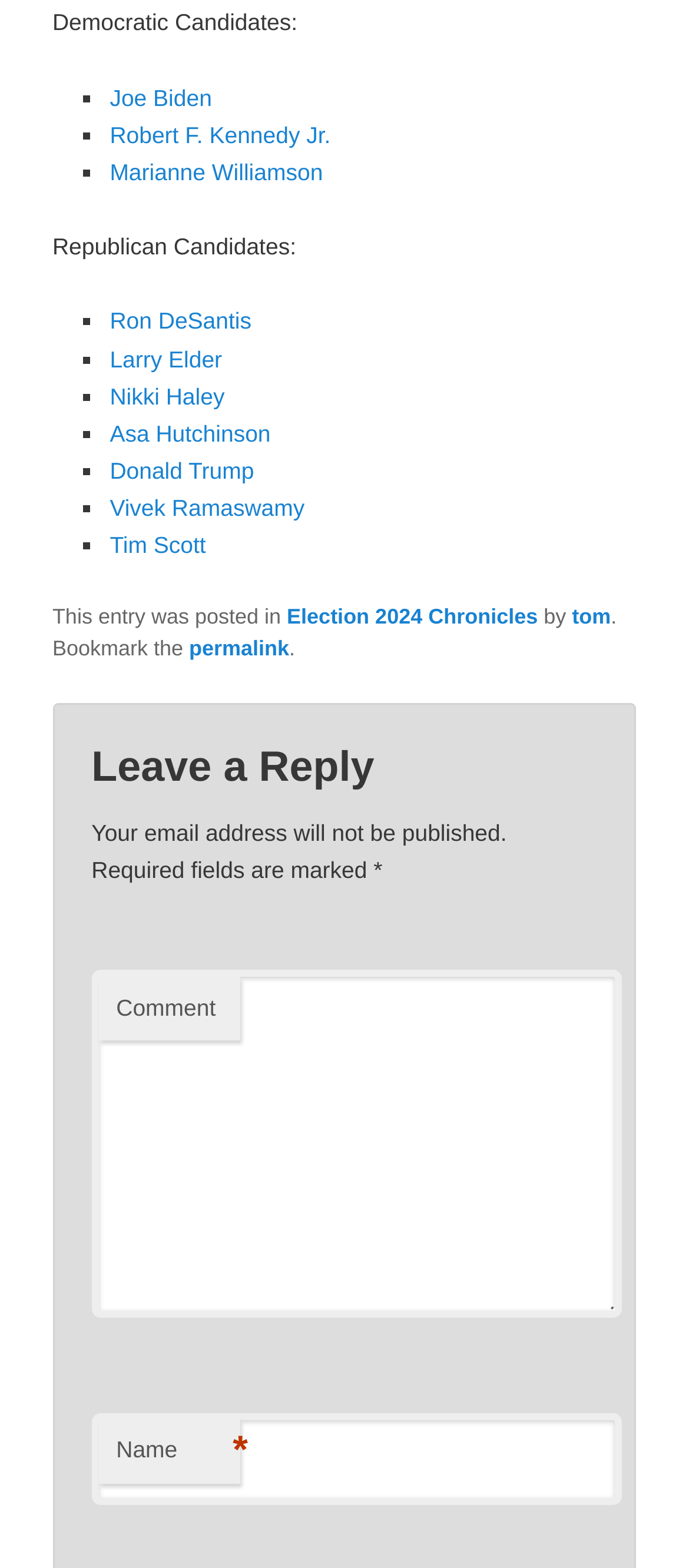Bounding box coordinates are given in the format (top-left x, top-left y, bottom-right x, bottom-right y). All values should be floating point numbers between 0 and 1. Provide the bounding box coordinate for the UI element described as: Robert F. Kennedy Jr.

[0.159, 0.077, 0.48, 0.094]